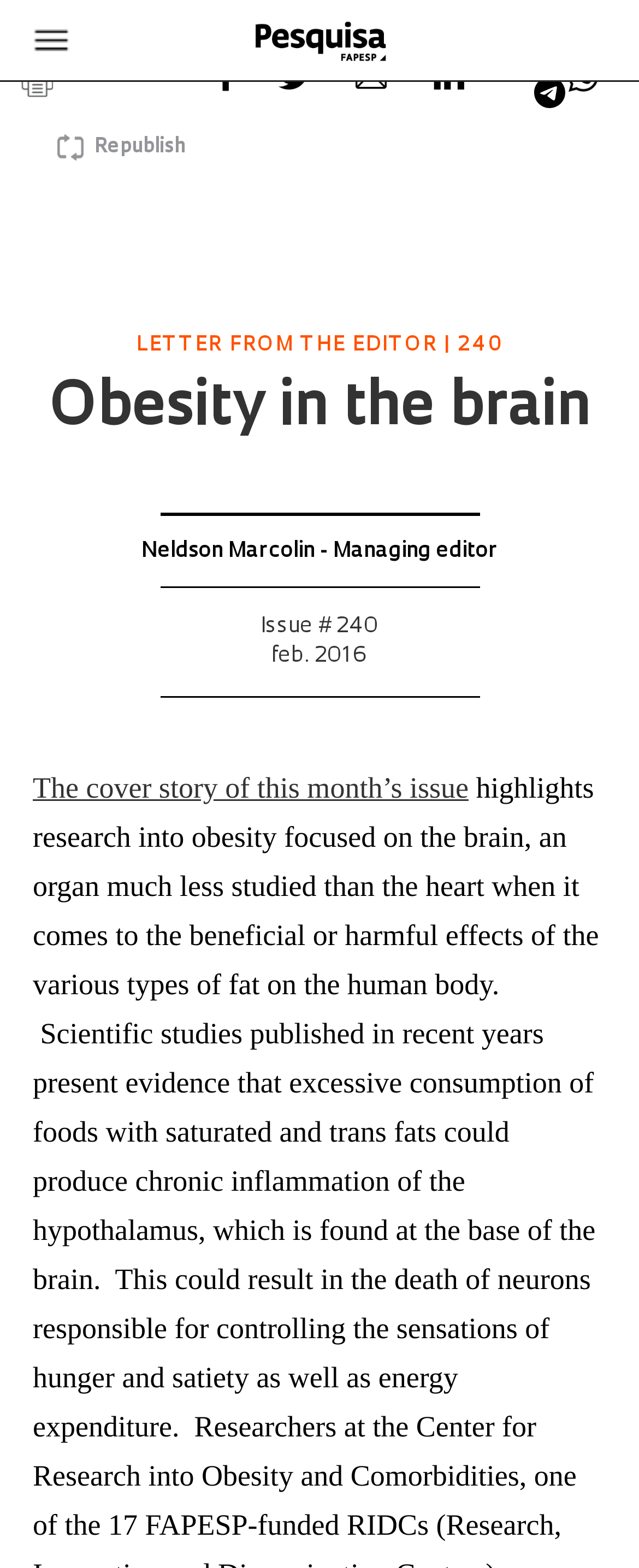Determine the bounding box coordinates of the section to be clicked to follow the instruction: "Read the cover story of this month’s issue". The coordinates should be given as four float numbers between 0 and 1, formatted as [left, top, right, bottom].

[0.051, 0.492, 0.733, 0.513]